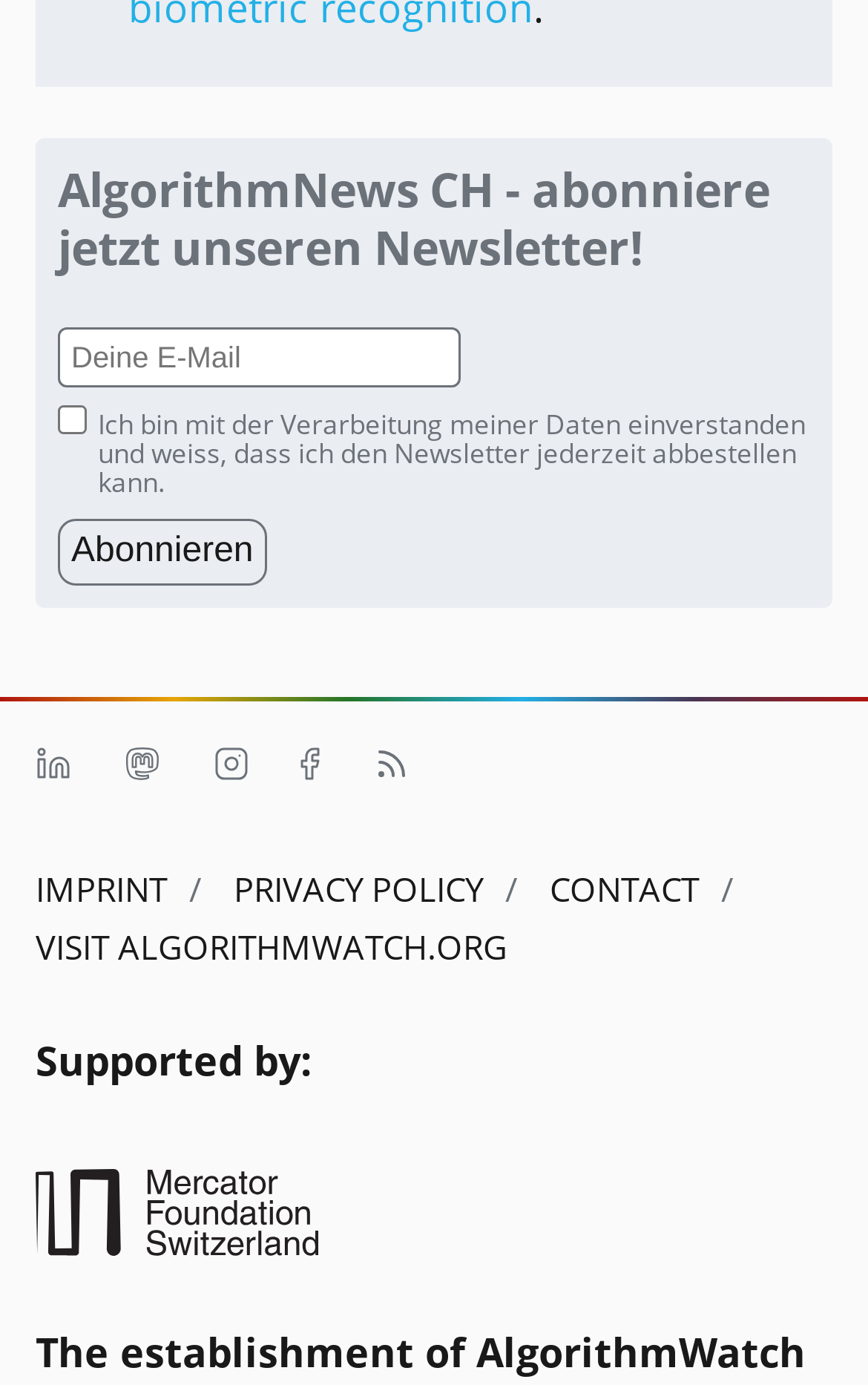Can you find the bounding box coordinates for the element that needs to be clicked to execute this instruction: "Read the imprint"? The coordinates should be given as four float numbers between 0 and 1, i.e., [left, top, right, bottom].

[0.041, 0.625, 0.192, 0.657]